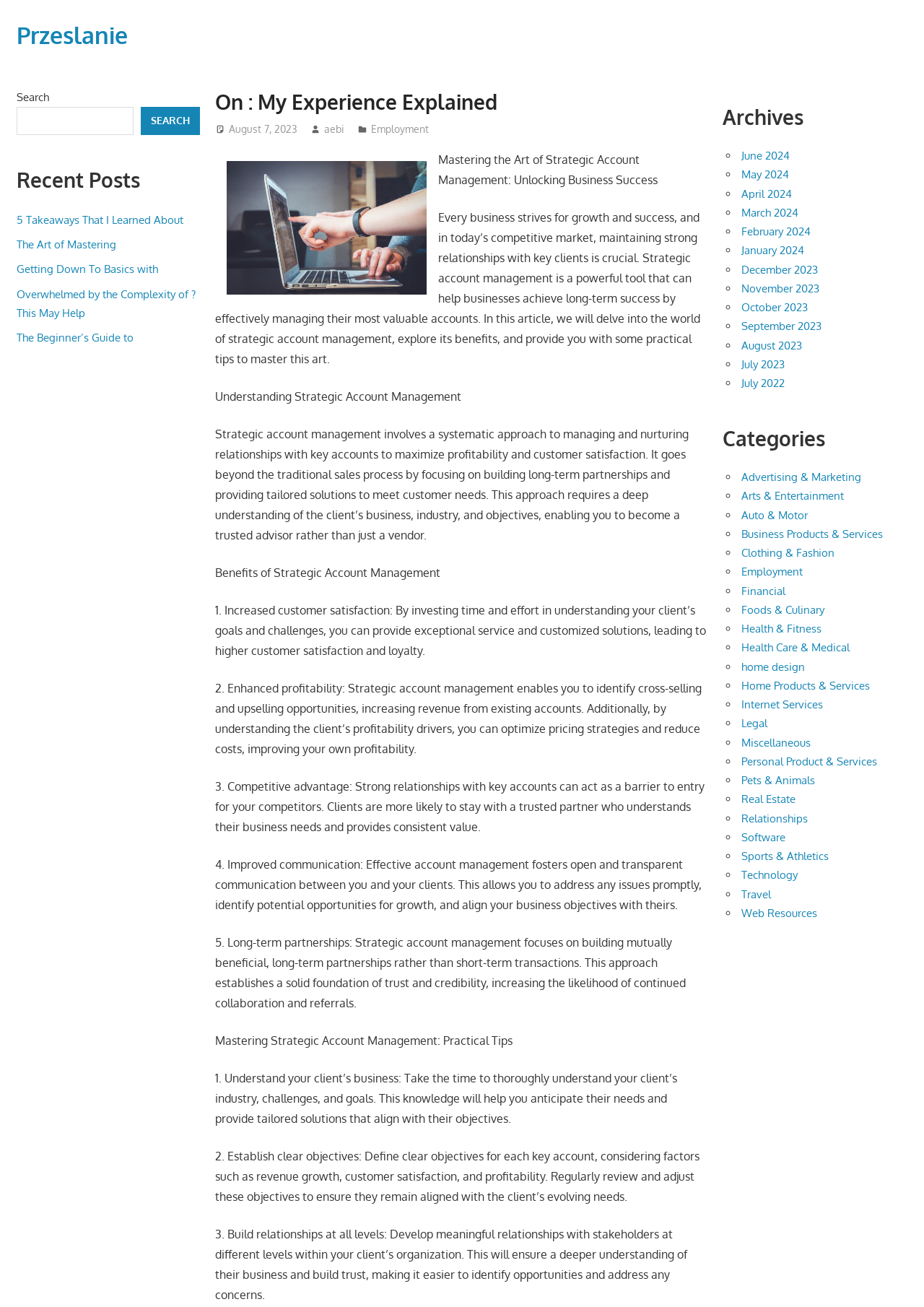Analyze the image and provide a detailed answer to the question: How many categories are listed?

The categories are listed in a series of link elements, and there are 13 categories listed, namely Advertising & Marketing, Arts & Entertainment, Auto & Motor, Business Products & Services, Clothing & Fashion, Employment, Financial, Foods & Culinary, and others.